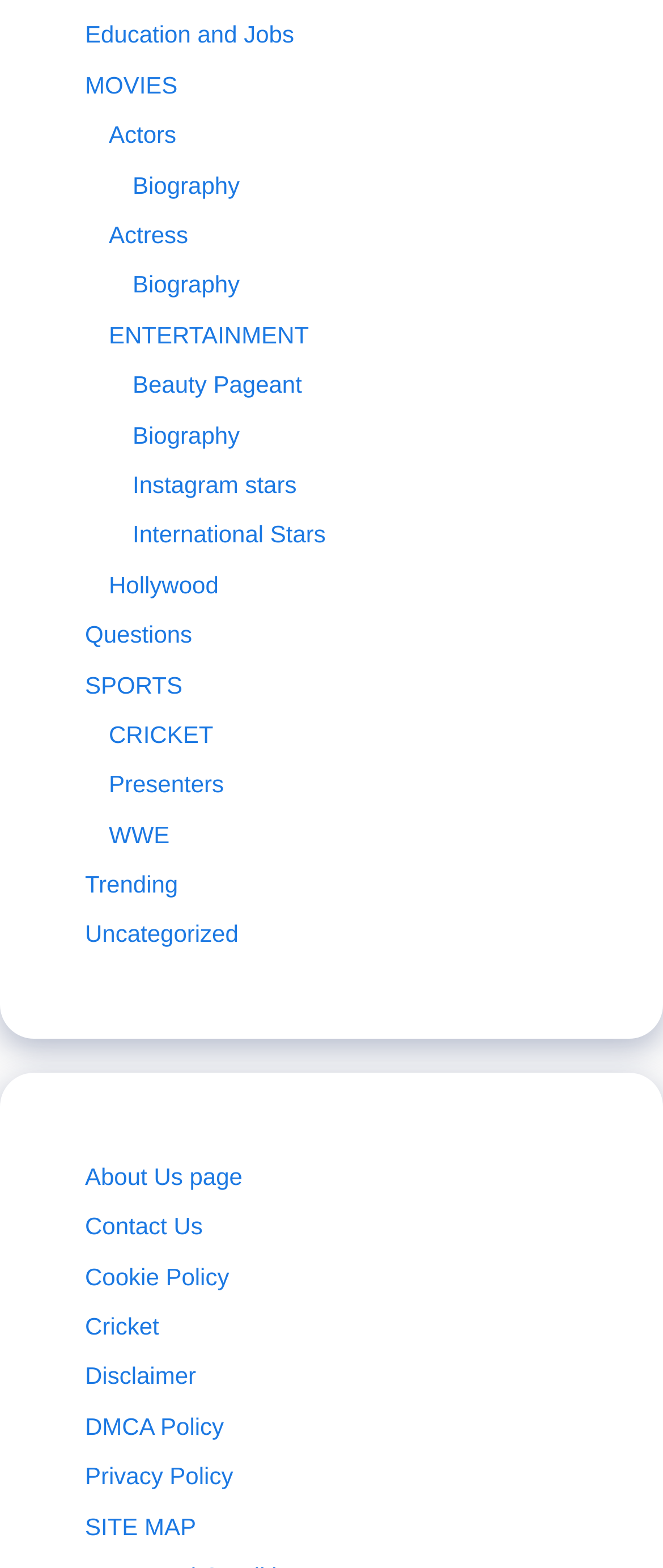Identify the bounding box coordinates for the region of the element that should be clicked to carry out the instruction: "Contact Us". The bounding box coordinates should be four float numbers between 0 and 1, i.e., [left, top, right, bottom].

[0.128, 0.773, 0.306, 0.791]